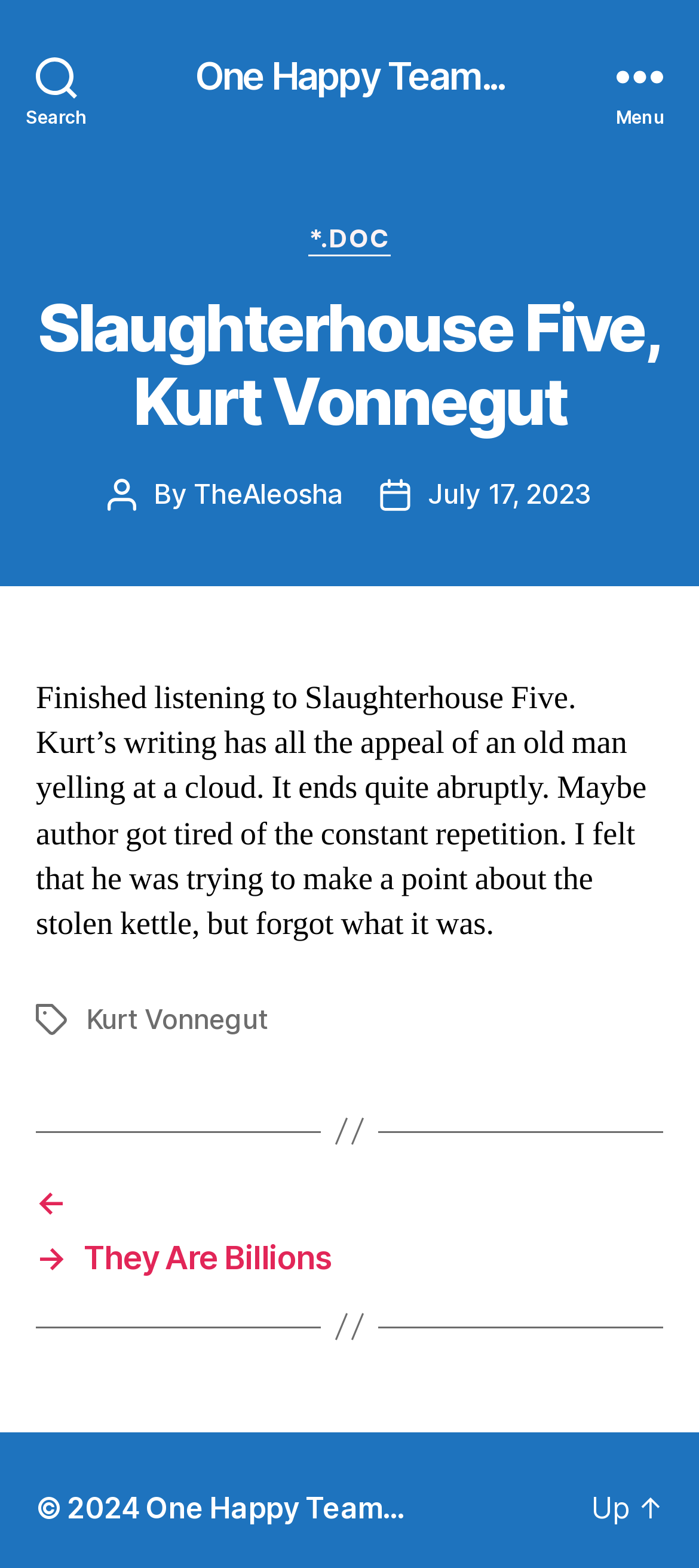Locate the bounding box coordinates of the element that should be clicked to execute the following instruction: "Check the post date".

[0.612, 0.304, 0.847, 0.325]